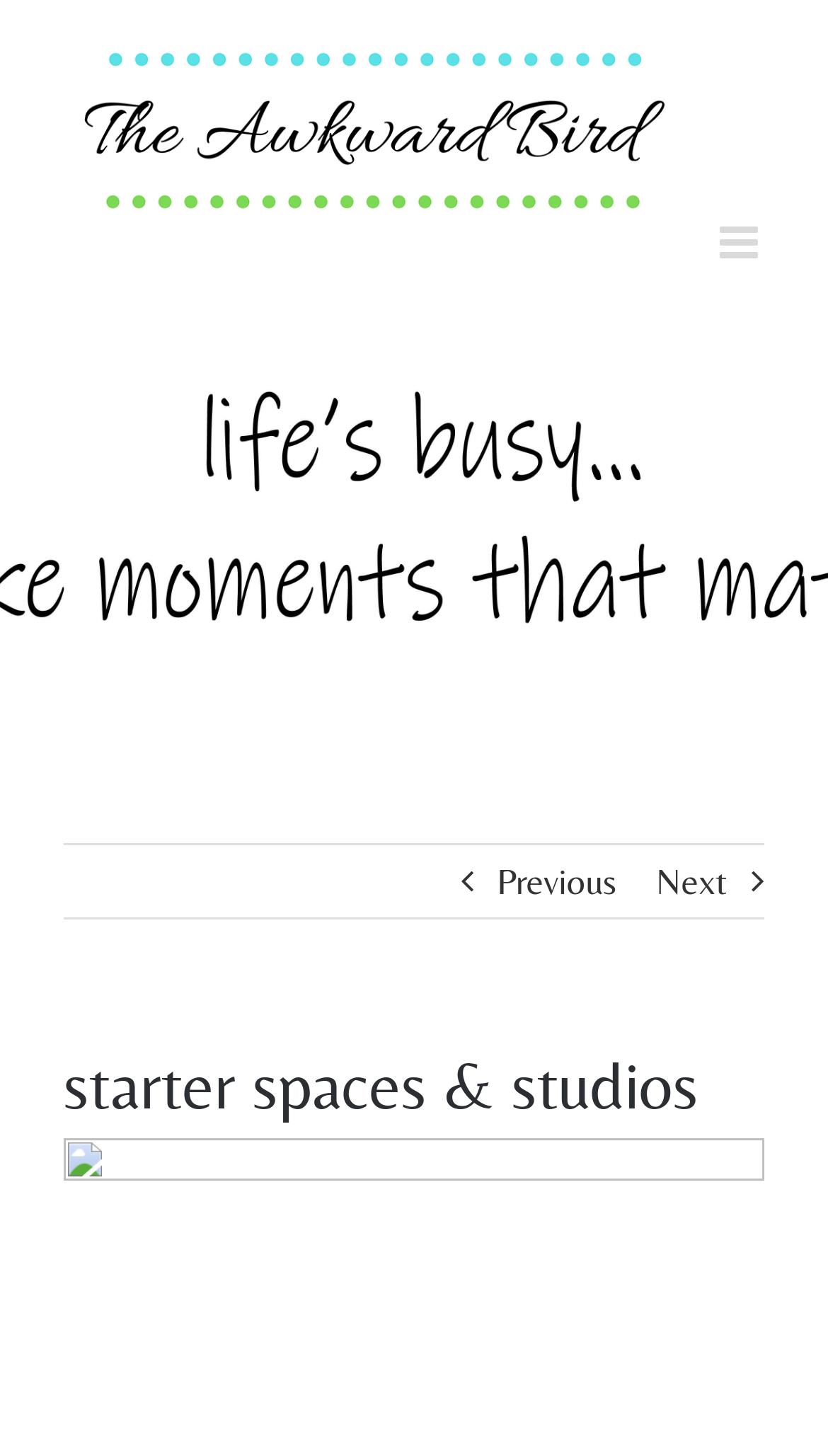Detail the webpage's structure and highlights in your description.

The webpage appears to be a blog or article page, with a focus on "starter spaces & studios" and "The Awkward Bird". At the top left of the page, there is a navigation menu labeled "Main Menu" with a logo image of "The Awkward Bird" next to it. The logo is a prominent element, taking up a significant portion of the top section of the page.

Below the navigation menu, there is a region labeled "Page Title Bar" that spans the entire width of the page. Within this region, there are two links, "Previous" and "Next", positioned on the left and right sides, respectively. The page title "starter spaces & studios" is centered within this region, in a larger font size.

Further down the page, there is a link to "View Larger Image", suggesting that there is an image on the page that can be enlarged. This link is positioned near the bottom of the page, above a "Go to Top" link that allows users to quickly navigate back to the top of the page.

On the top right side of the page, there is a link to "Toggle mobile menu", which is likely used to control the navigation menu on mobile devices.